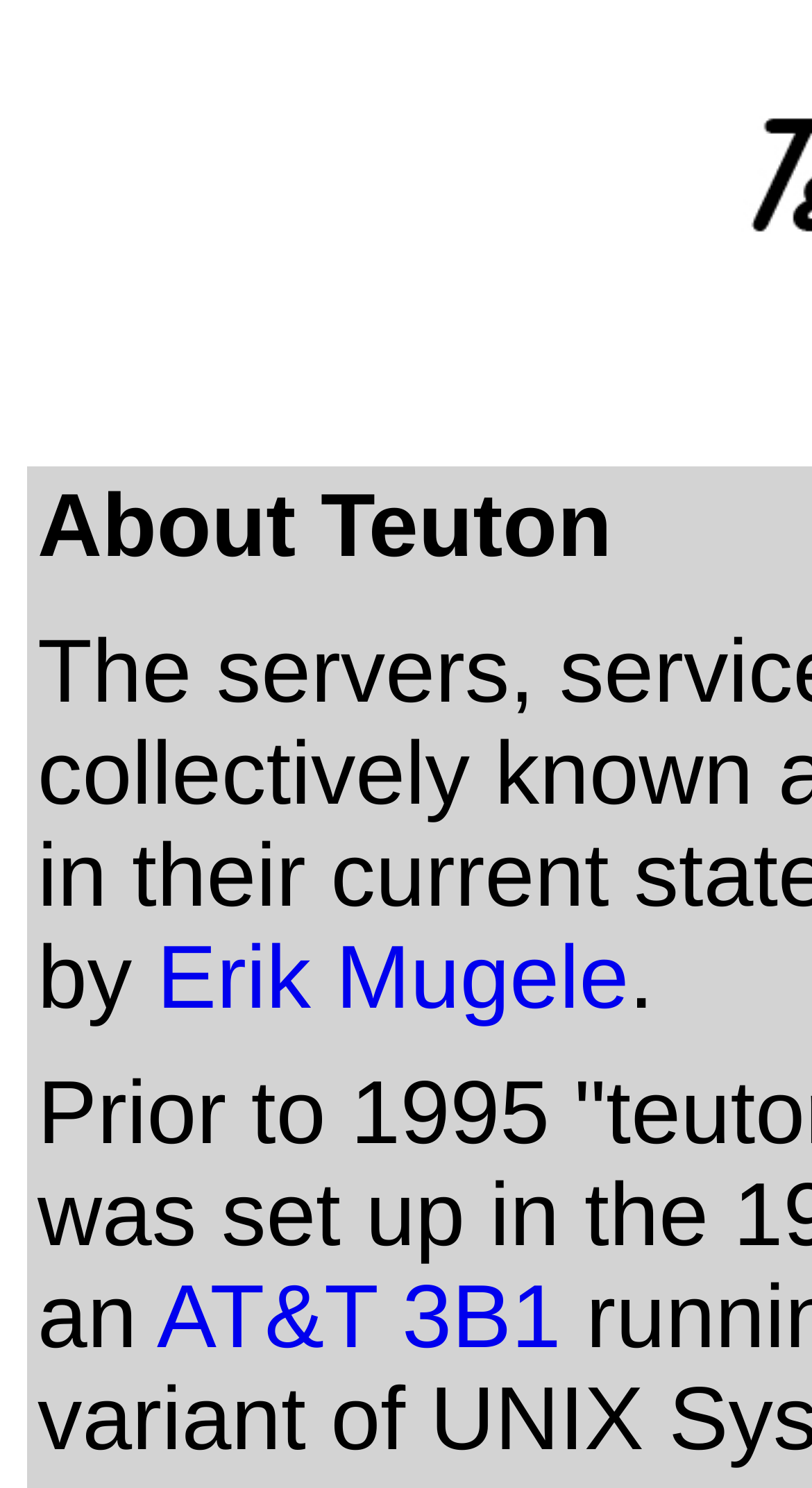Extract the bounding box coordinates of the UI element described by: "Erik Mugele". The coordinates should include four float numbers ranging from 0 to 1, e.g., [left, top, right, bottom].

[0.193, 0.624, 0.775, 0.692]